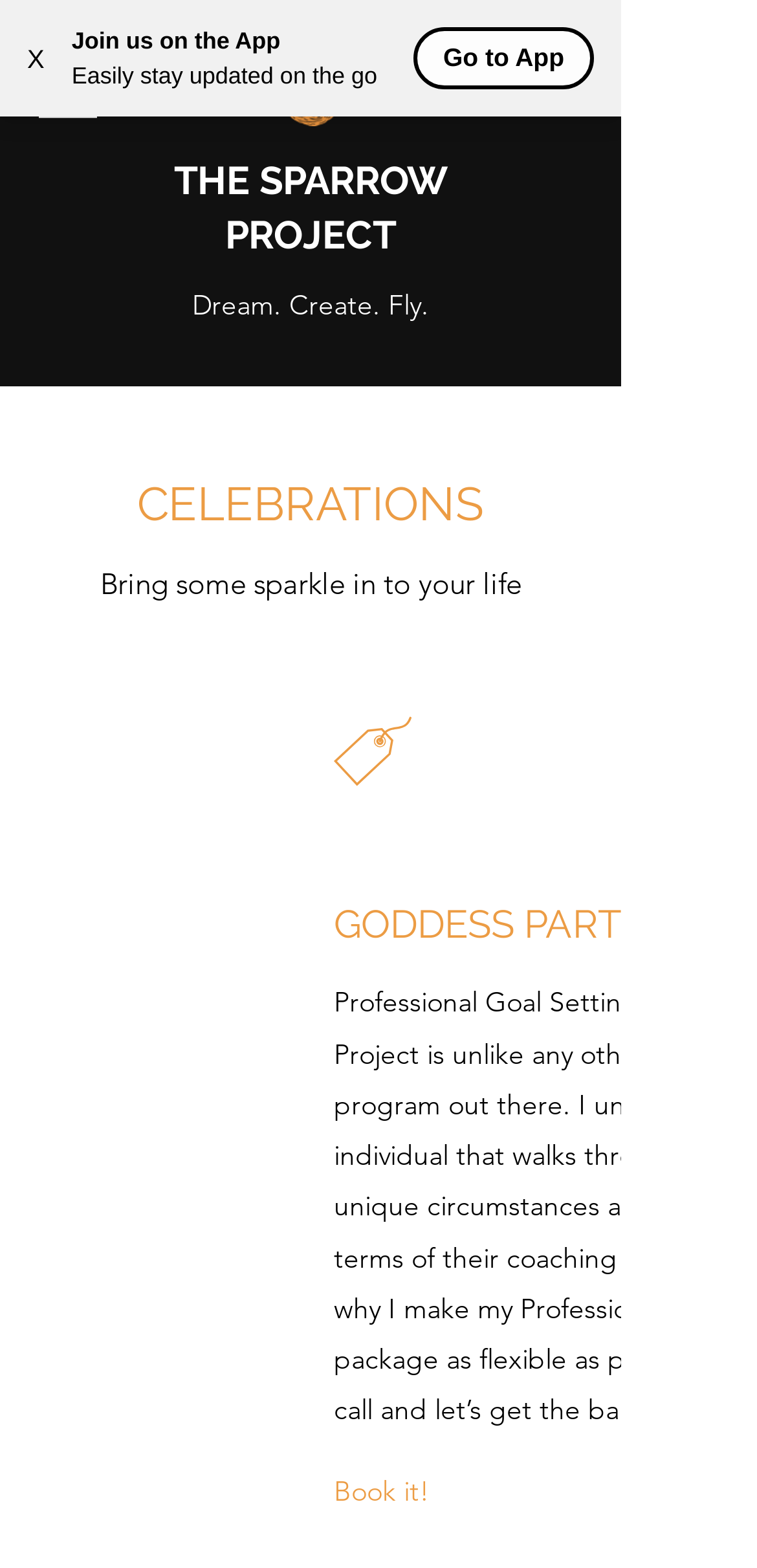Bounding box coordinates are to be given in the format (top-left x, top-left y, bottom-right x, bottom-right y). All values must be floating point numbers between 0 and 1. Provide the bounding box coordinate for the UI element described as: X

[0.0, 0.011, 0.095, 0.064]